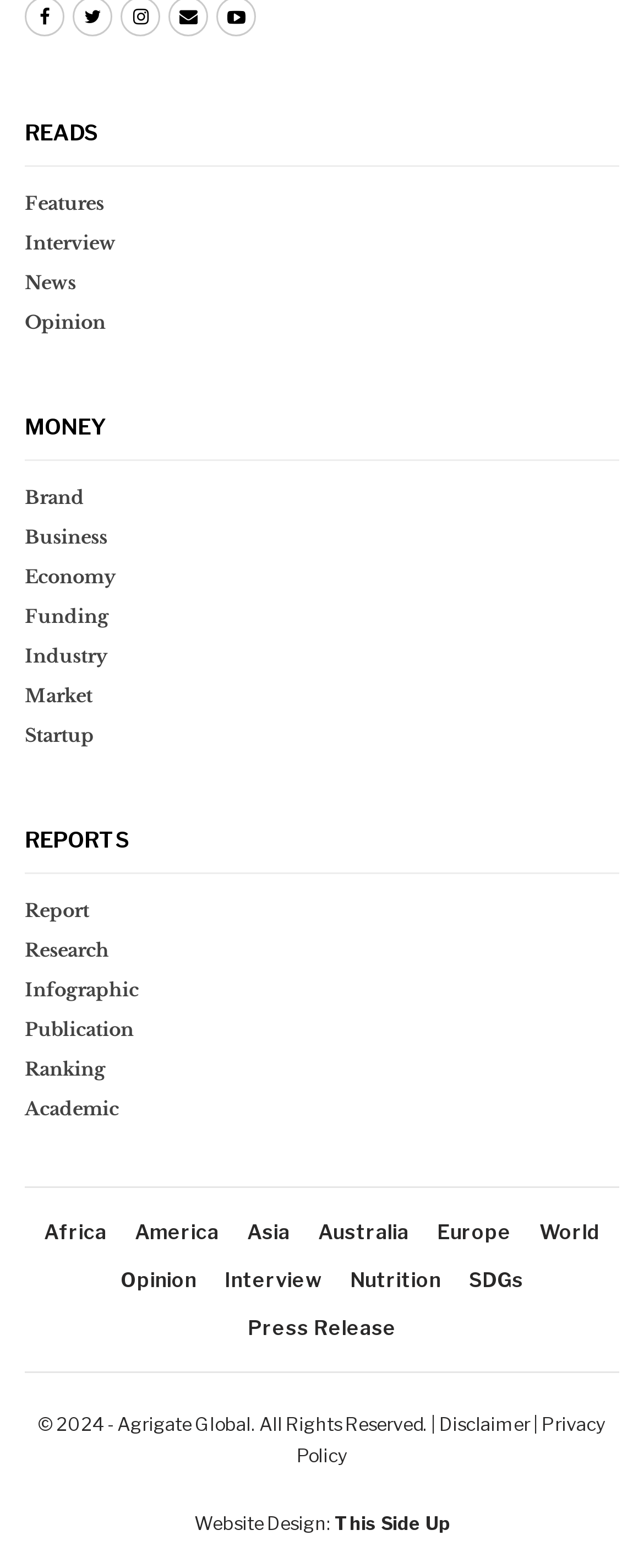Please determine the bounding box coordinates of the area that needs to be clicked to complete this task: 'print the finding aid'. The coordinates must be four float numbers between 0 and 1, formatted as [left, top, right, bottom].

None